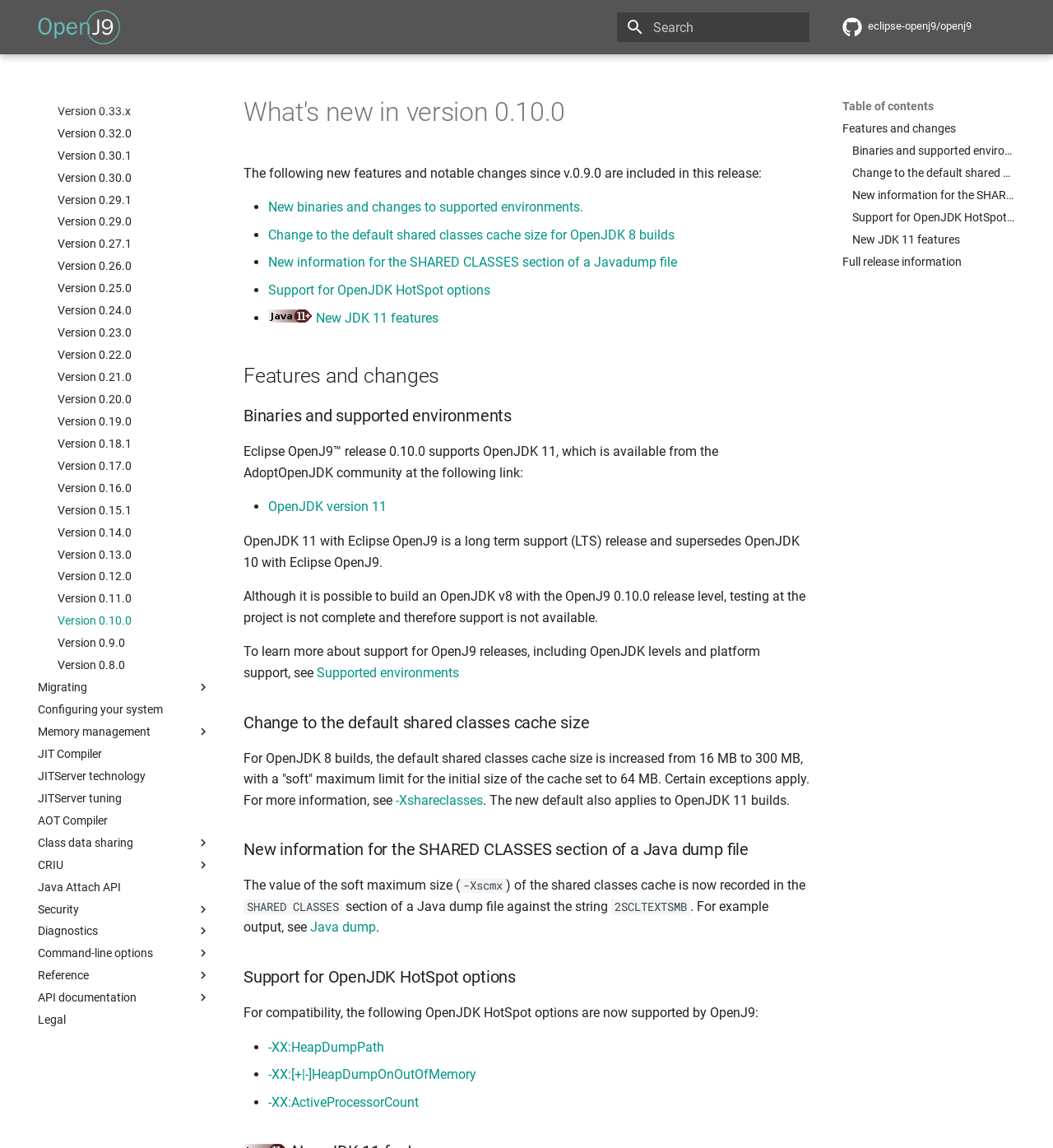Produce an extensive caption that describes everything on the webpage.

The webpage is the documentation for Eclipse OpenJ9, a Java virtual machine. At the top, there is a header section with a logo and a navigation menu. Below the header, there is a search bar with a textbox and a clear button. 

On the left side, there is a table of contents with links to different sections, including "Features and changes", "Full release information", and "What's new in version 0.10.0". 

The main content area is divided into several sections. The first section is "What's new in version 0.10.0", which lists the new features and notable changes since version 0.9.0. This section includes a list of bullet points with links to more information about each feature.

Below this section, there are links to earlier releases, including versions 0.37.0, 0.36.x, 0.35.0, and so on. 

On the right side, there is a sidebar with links to other sections, including "Migrating", "Memory management", "JIT Compiler", "Class data sharing", and "Security". 

At the bottom of the page, there are links to "Legal" and "API documentation".